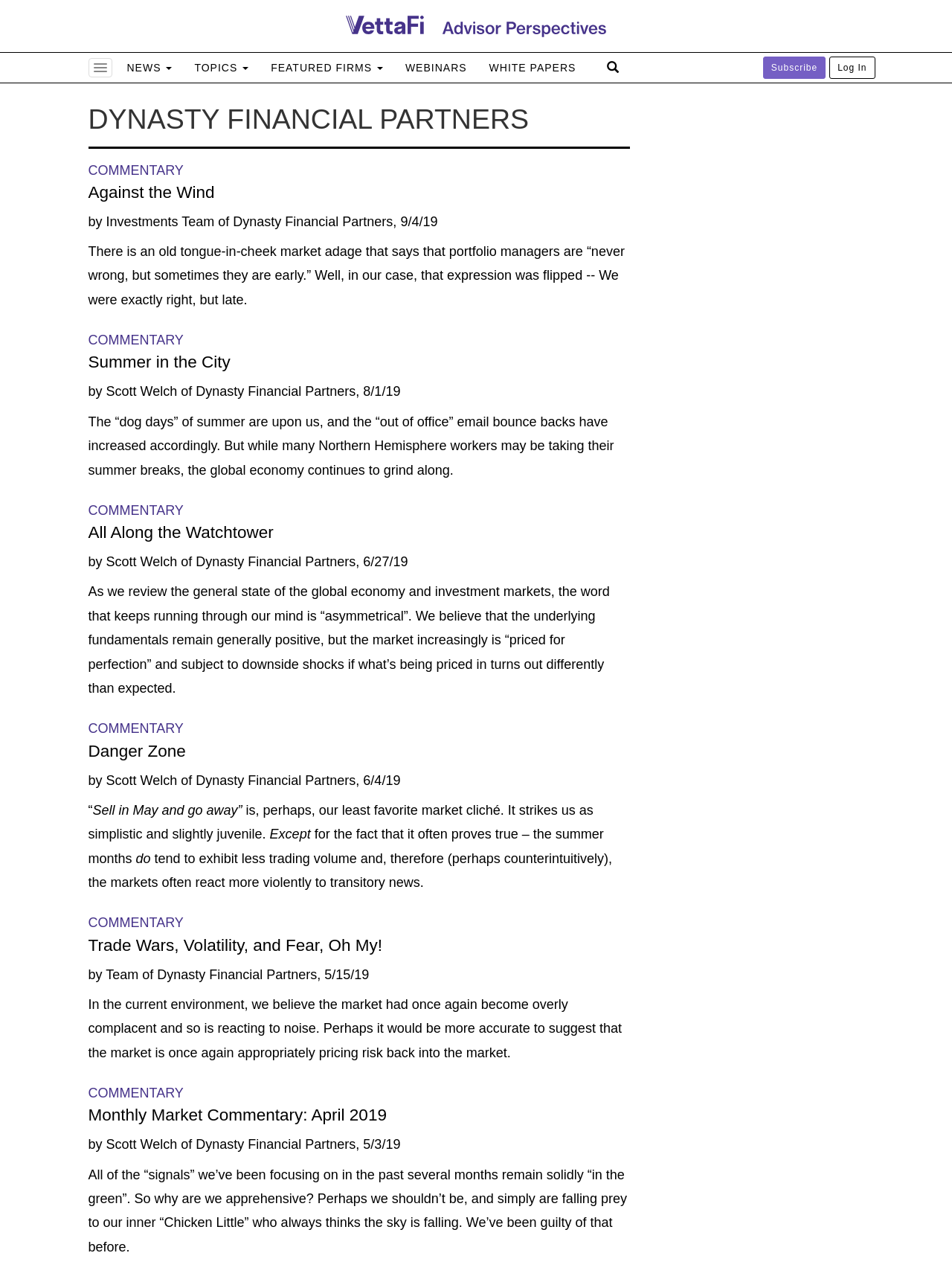Write an exhaustive caption that covers the webpage's main aspects.

The webpage is focused on providing financial commentary and insights from Dynasty Financial Partners. At the top, there is a navigation menu with buttons labeled "NEWS", "TOPICS", "FEATURED FIRMS", and "WEBINARS", as well as a search bar and buttons to subscribe and log in. 

Below the navigation menu, the webpage displays the title "DYNASTY FINANCIAL PARTNERS" in a prominent heading. The main content of the webpage is a list of commentary articles, each with a heading, a brief description, and a link to read more. The articles are organized in a vertical list, with the most recent articles at the top. Each article has a title, an author, and a date published. The authors are mostly from Dynasty Financial Partners, and the dates range from May 2019 to September 2019.

The articles' titles and descriptions provide a glimpse into their content, which appears to be focused on market analysis, economic trends, and investment insights. Some of the article titles include "Against the Wind", "Summer in the City", "All Along the Watchtower", and "Trade Wars, Volatility, and Fear, Oh My!". The descriptions are brief summaries of the articles' content, often highlighting the main points or themes discussed.